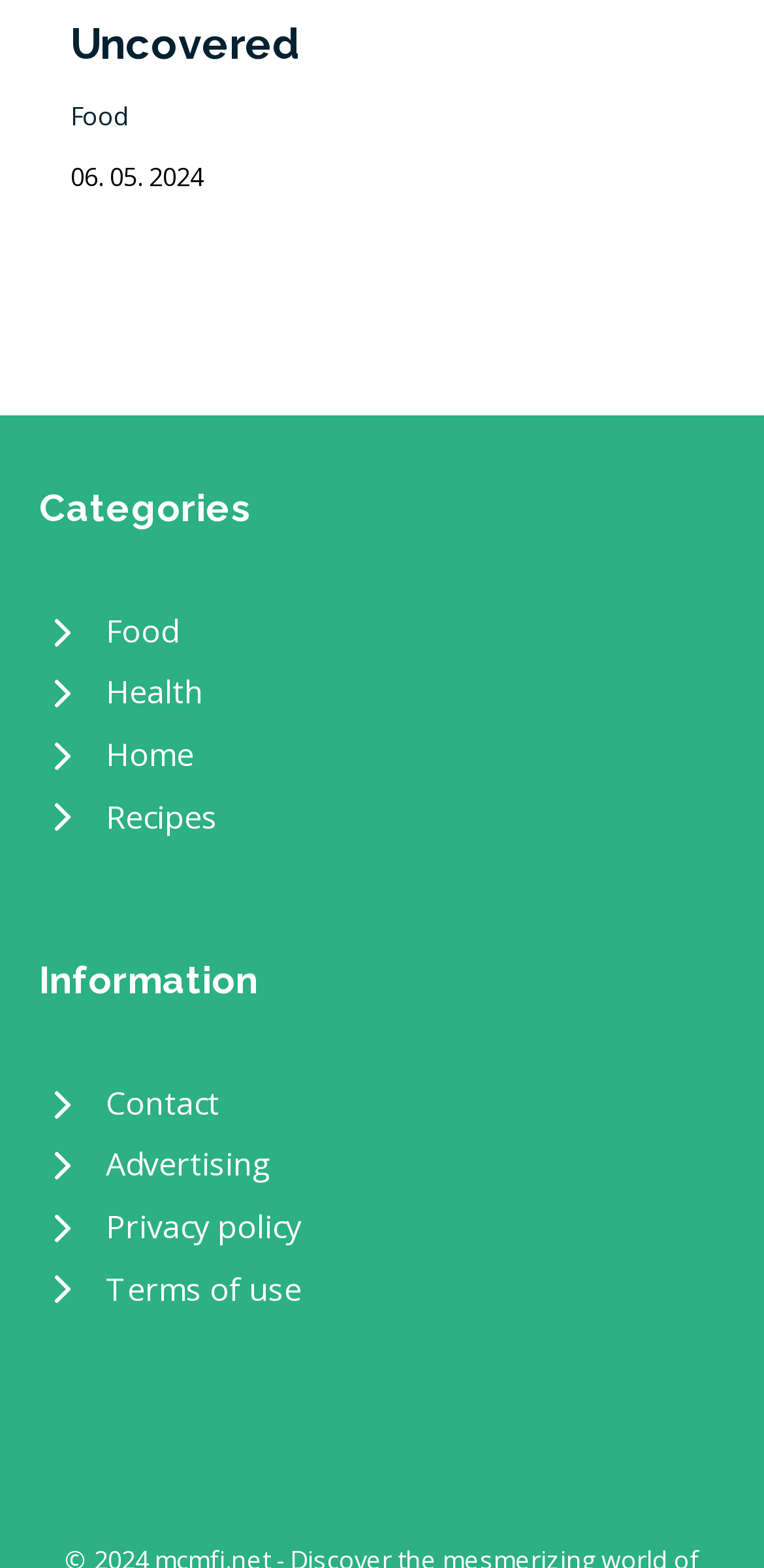How many image icons are there?
Please use the visual content to give a single word or phrase answer.

9